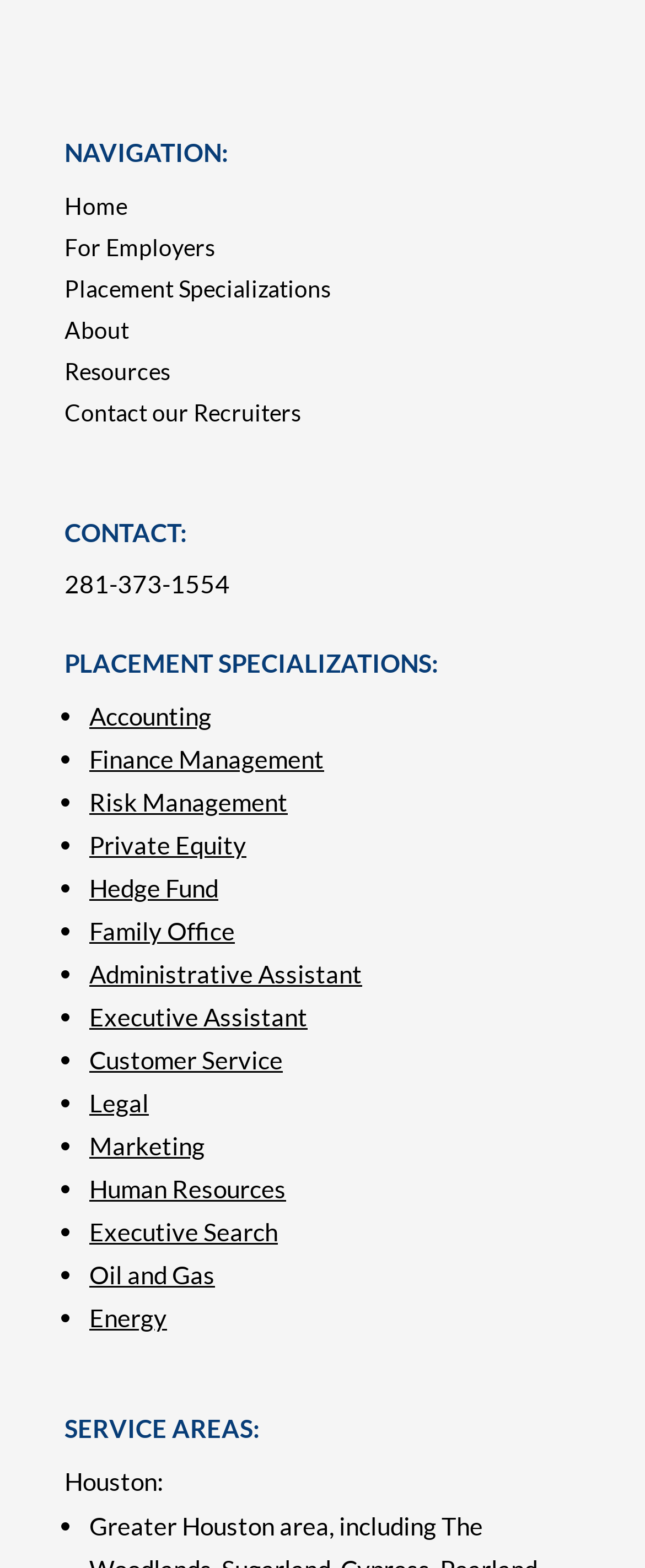Please identify the bounding box coordinates of the clickable region that I should interact with to perform the following instruction: "Click on For Employers". The coordinates should be expressed as four float numbers between 0 and 1, i.e., [left, top, right, bottom].

[0.1, 0.151, 0.9, 0.169]